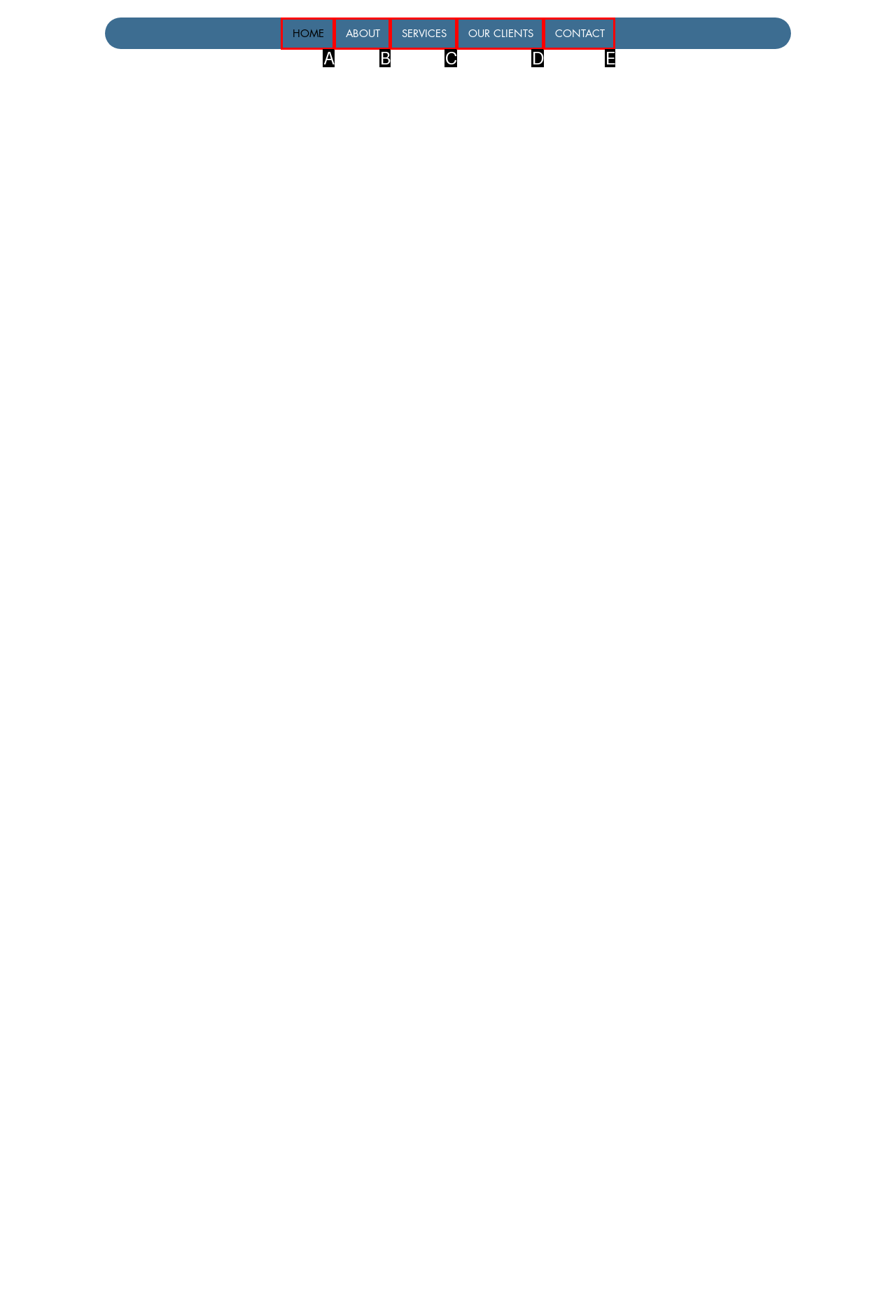Tell me which one HTML element best matches the description: CONTACT
Answer with the option's letter from the given choices directly.

E